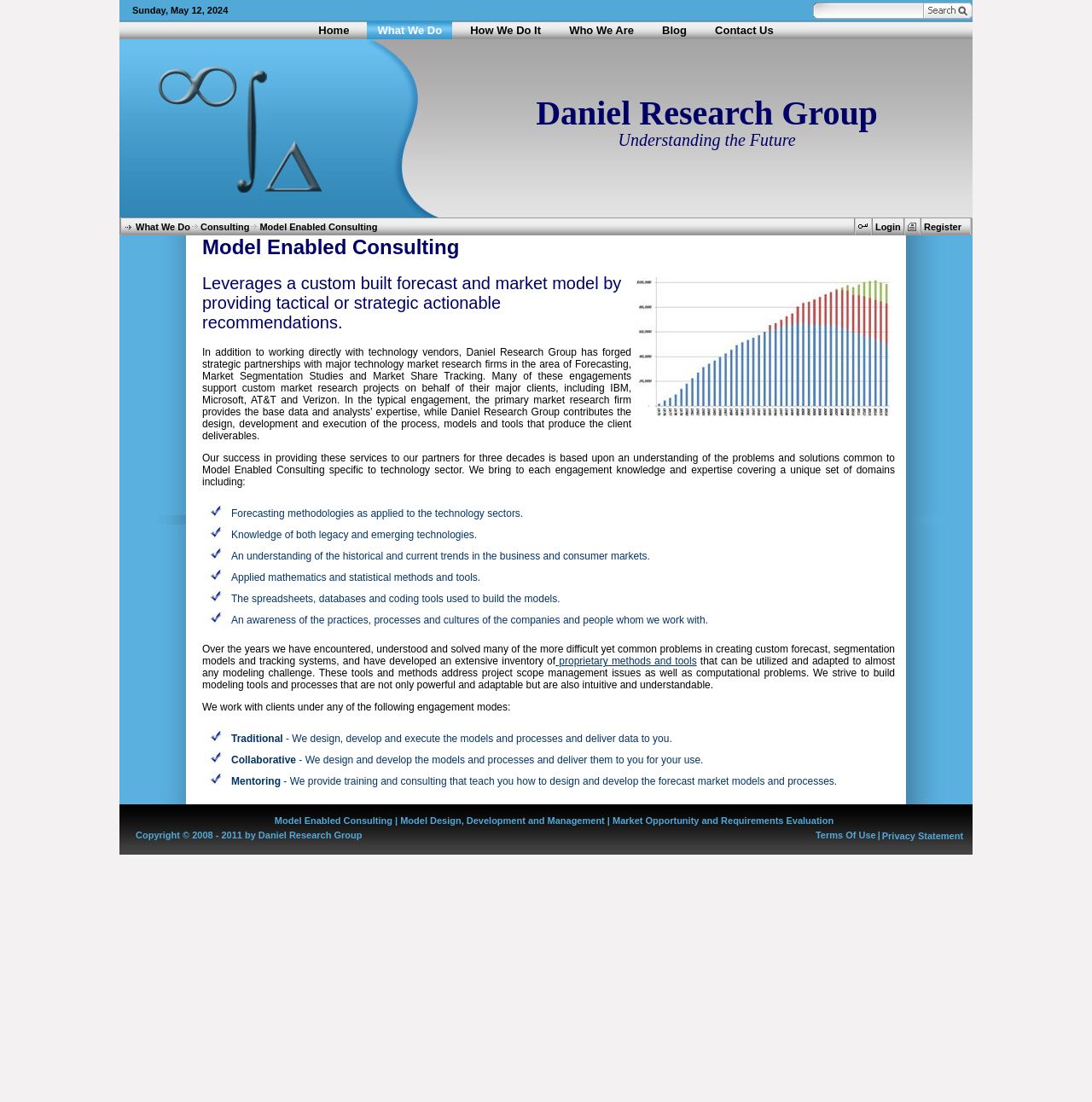Given the webpage screenshot, identify the bounding box of the UI element that matches this description: "proprietary methods and tools".

[0.509, 0.595, 0.638, 0.605]